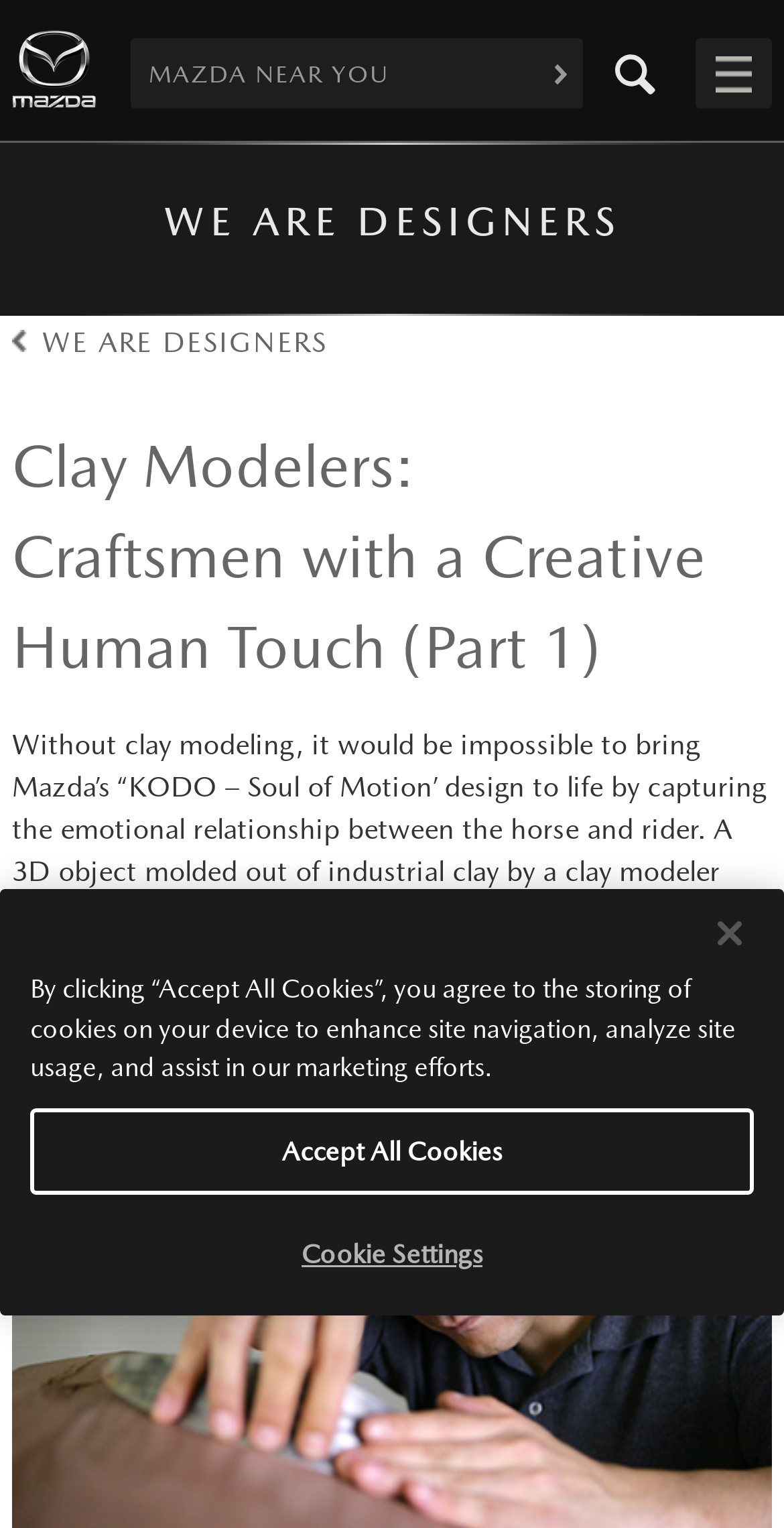What is the topic of the article?
Answer the question in a detailed and comprehensive manner.

The heading 'Clay Modelers: Craftsmen with a Creative Human Touch (Part 1)' is present on the webpage, which suggests that the article is about clay modelers.